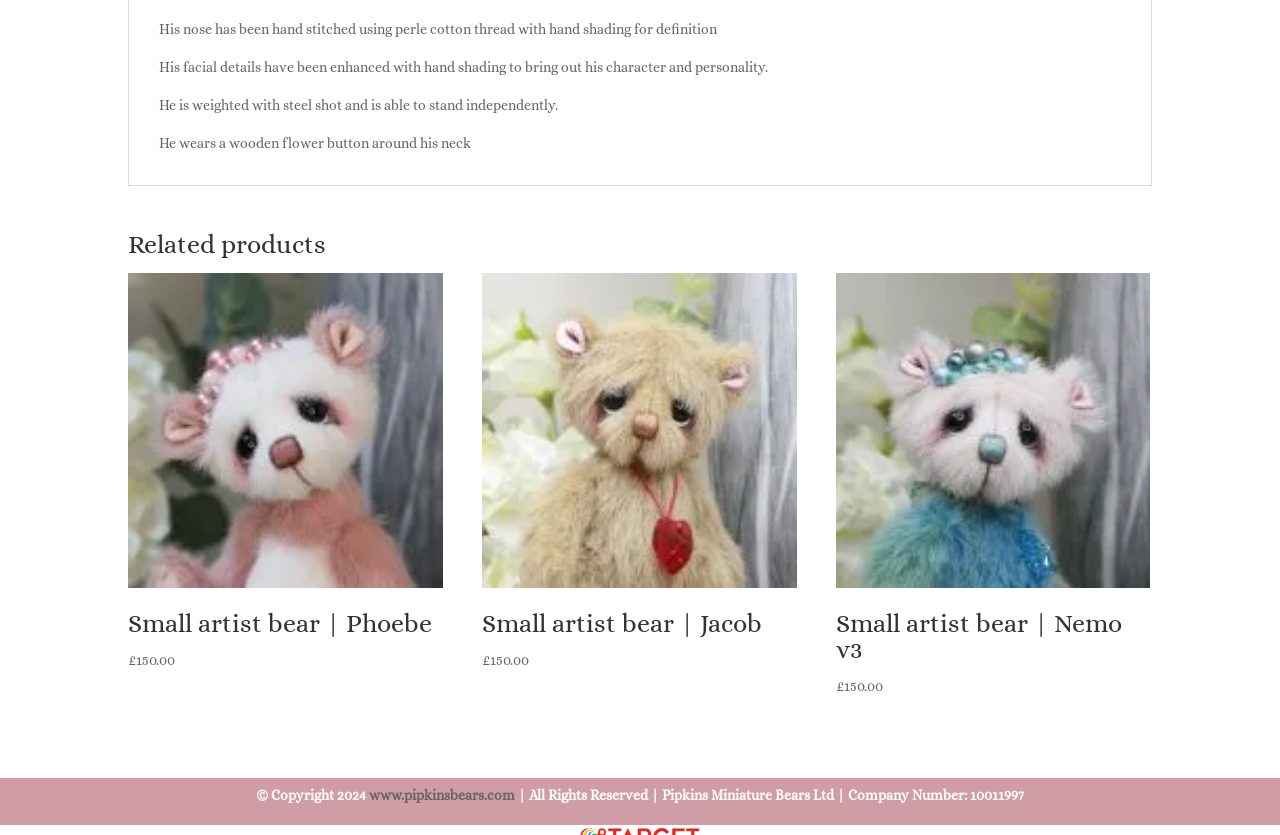Who is the creator of the artist teddy bears?
Offer a detailed and full explanation in response to the question.

I found the text 'Artist teddy bear, created by Jane Mogford of Pipkins bears' which mentions the creator of the artist teddy bears as Jane Mogford.